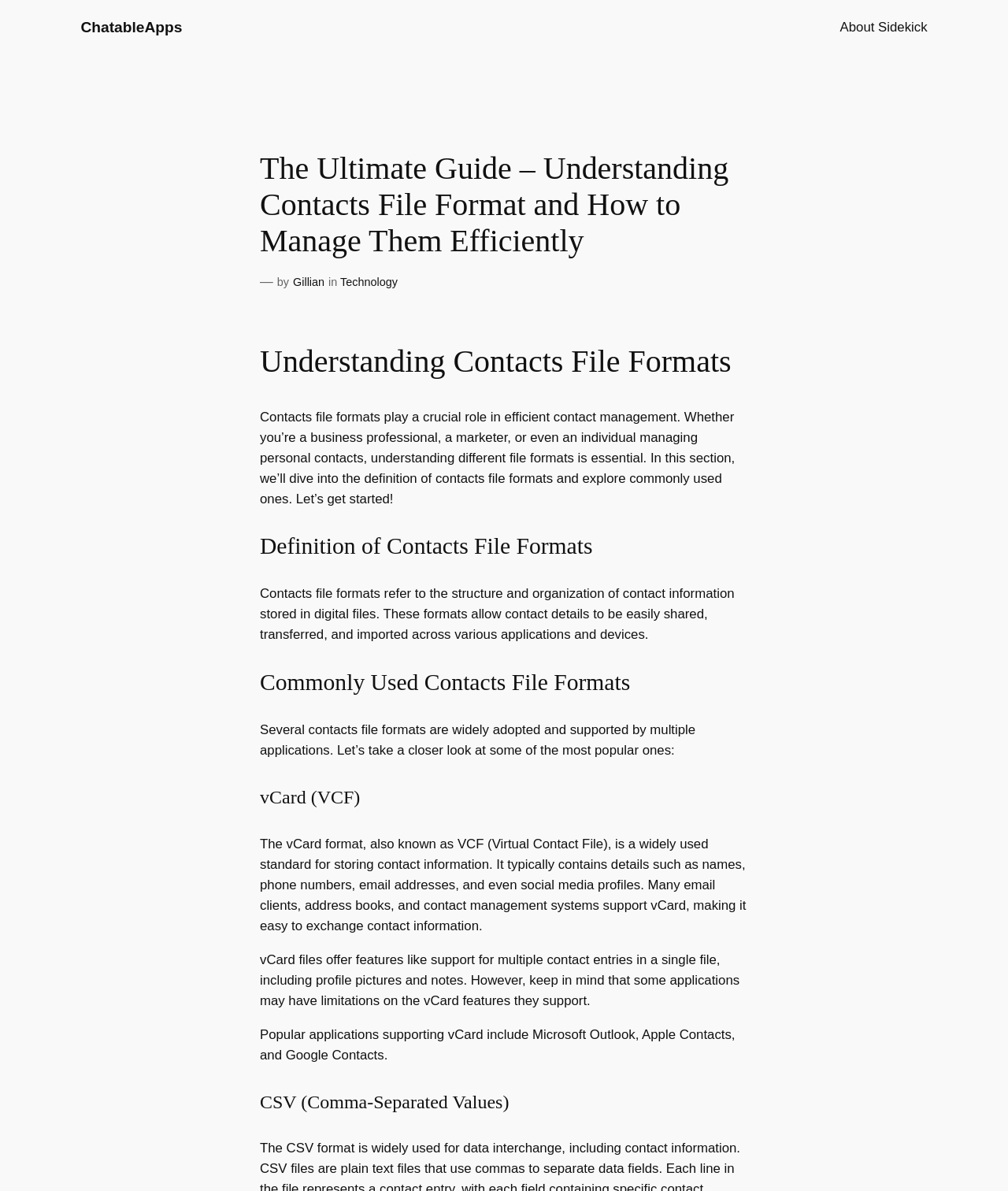What is the benefit of vCard files?
Answer the question using a single word or phrase, according to the image.

Support for multiple contact entries